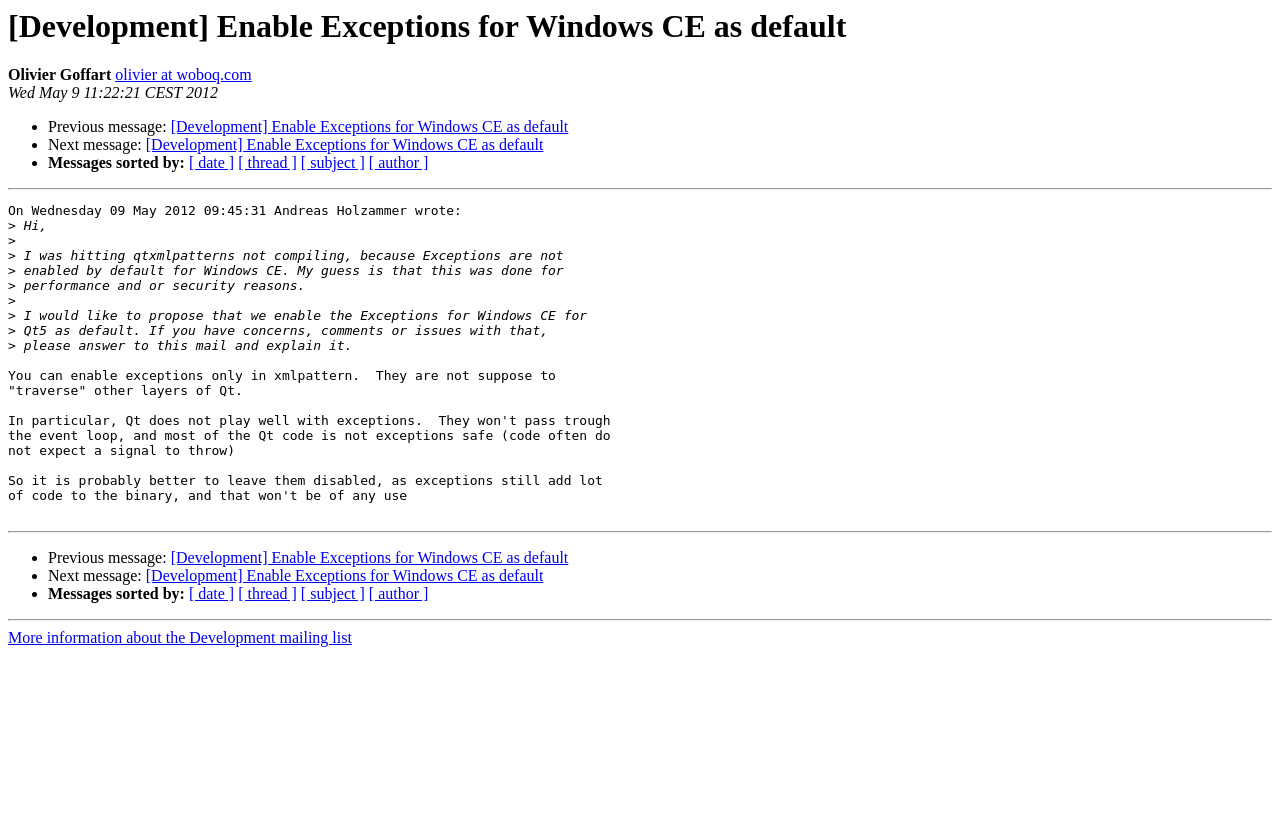Please determine the bounding box coordinates of the element to click on in order to accomplish the following task: "Sort messages by date". Ensure the coordinates are four float numbers ranging from 0 to 1, i.e., [left, top, right, bottom].

[0.148, 0.187, 0.183, 0.207]